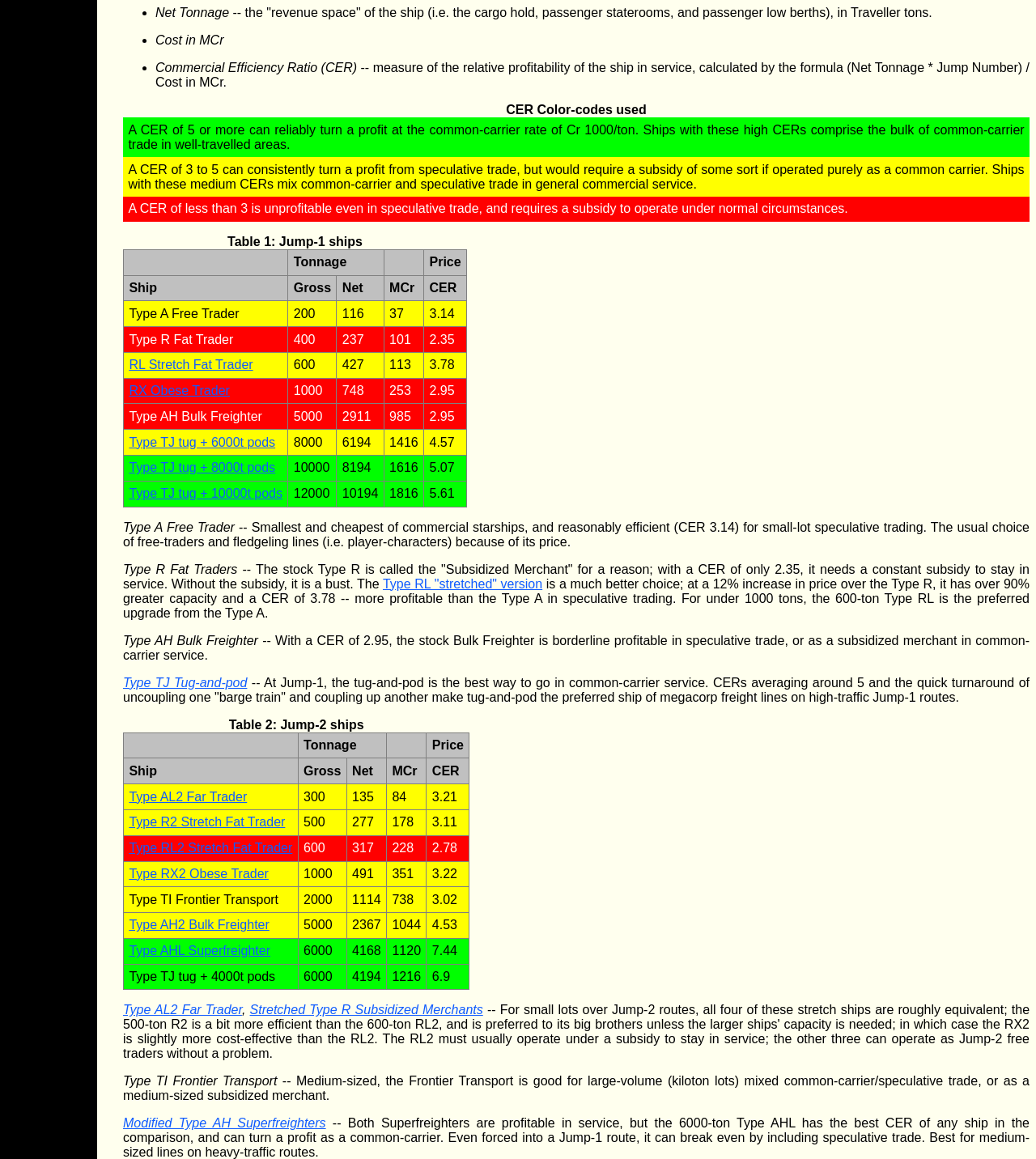Identify the bounding box coordinates for the UI element mentioned here: "Type RL "stretched" version". Provide the coordinates as four float values between 0 and 1, i.e., [left, top, right, bottom].

[0.37, 0.498, 0.524, 0.509]